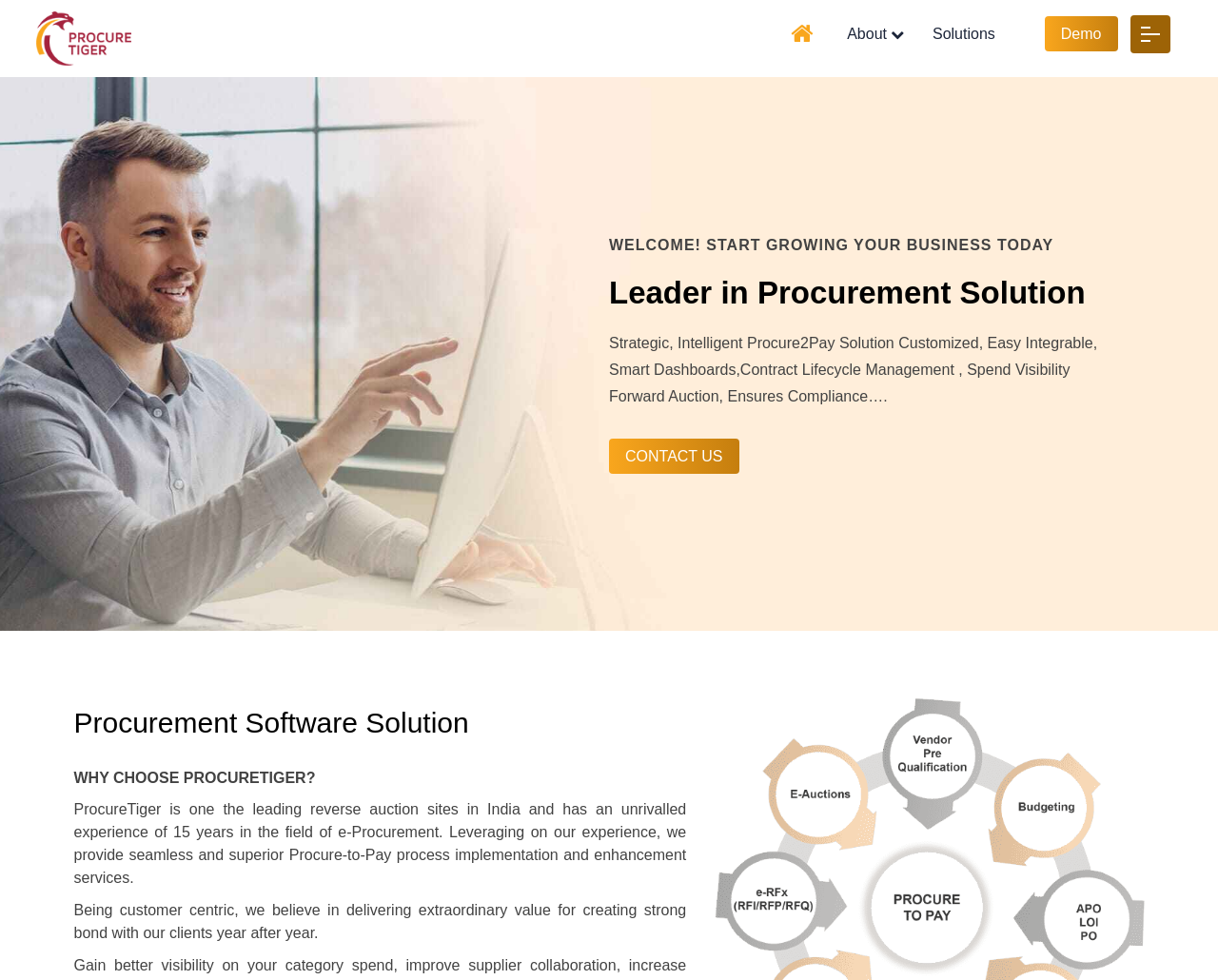Present a detailed account of what is displayed on the webpage.

The webpage is about Procure Tiger, a leader in procurement software, offering integrated business solutions. At the top left, there is a link to Procure Tiger's website, accompanied by a small image of the company's logo. On the top right, there are several links, including "About", "Solutions", and "Demo", as well as a menu icon.

Below the top navigation, there is a prominent heading that reads "WELCOME! START GROWING YOUR BUSINESS TODAY". This is followed by a series of headings and paragraphs that describe the company's procurement solution, highlighting its strategic and intelligent features, such as smart dashboards, contract lifecycle management, and spend visibility.

In the middle of the page, there is a call-to-action link to "CONTACT US". Below this, there is a section that explains why one should choose Procure Tiger, citing its 15 years of experience in e-Procurement and its customer-centric approach. This section includes several paragraphs of text that describe the company's services and benefits, including better visibility on category spend and improved supplier collaboration.

Throughout the page, there are several images, including the company logo and the menu icon, which are used to enhance the visual appeal and navigation of the site. Overall, the webpage is focused on promoting Procure Tiger's procurement software and solutions, and encouraging visitors to learn more and get in touch.